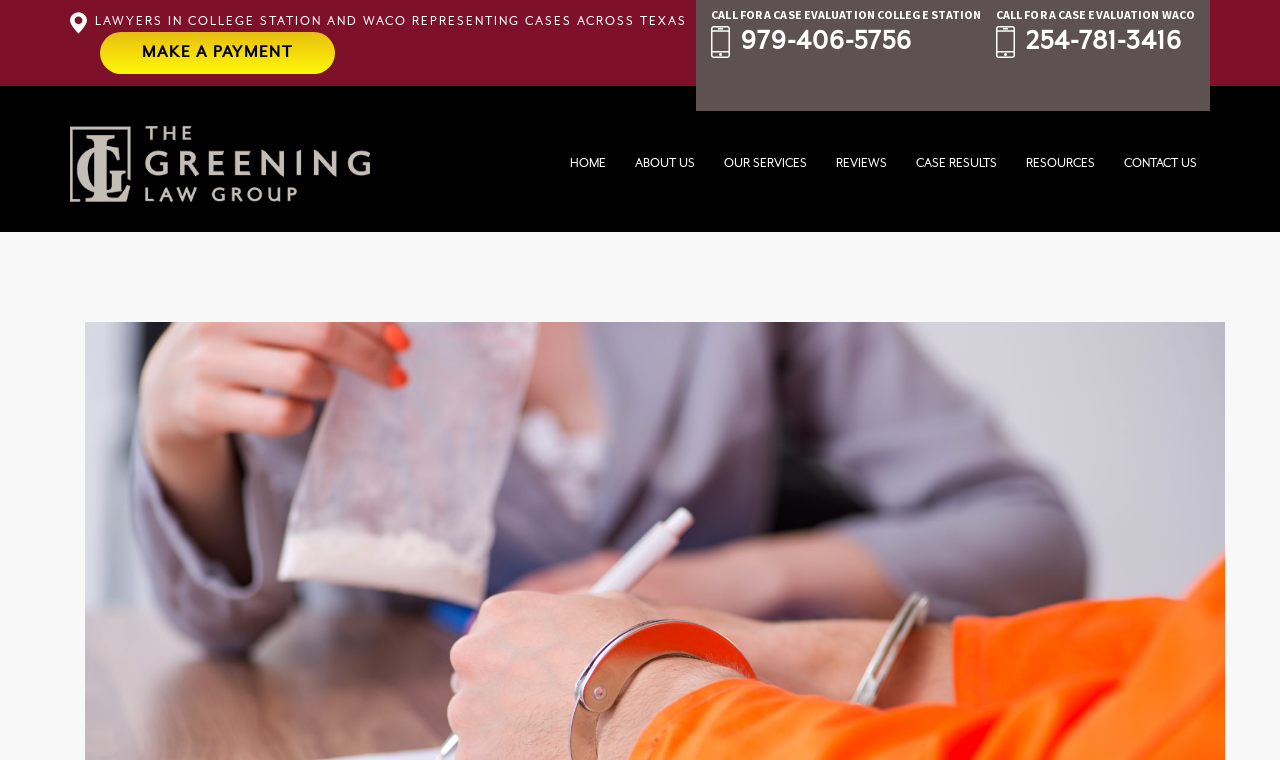Generate a detailed explanation of the webpage's features and information.

The webpage appears to be a law firm's website, specifically focused on first-time drug possession charges in Texas. At the top, there is a header section with the law firm's name, "The Greening Law Group", accompanied by an image of the firm's logo. Below the header, there is a navigation menu with seven main links: "HOME", "ABOUT US", "OUR SERVICES", "REVIEWS", "CASE RESULTS", "RESOURCES", and "CONTACT US".

Above the navigation menu, there is a prominent section with a heading "LAWYERS IN COLLEGE STATION AND WACO REPRESENTING CASES ACROSS TEXAS". To the right of this heading, there are two phone numbers, "979-406-5756" and "254-781-3416", with corresponding links. Below the phone numbers, there are two city names, "WACO" and "COLLEGE STATION", indicating the law firm's locations.

On the right side of the page, there is a call-to-action section with a link "MAKE A PAYMENT" and a text "CALL FOR A CASE EVALUATION". The page also has four "Skip to" links at the top, allowing users to navigate directly to primary navigation, main content, primary sidebar, or footer.

Overall, the webpage is well-organized, with clear headings and concise text, making it easy to navigate and find relevant information about the law firm and its services.